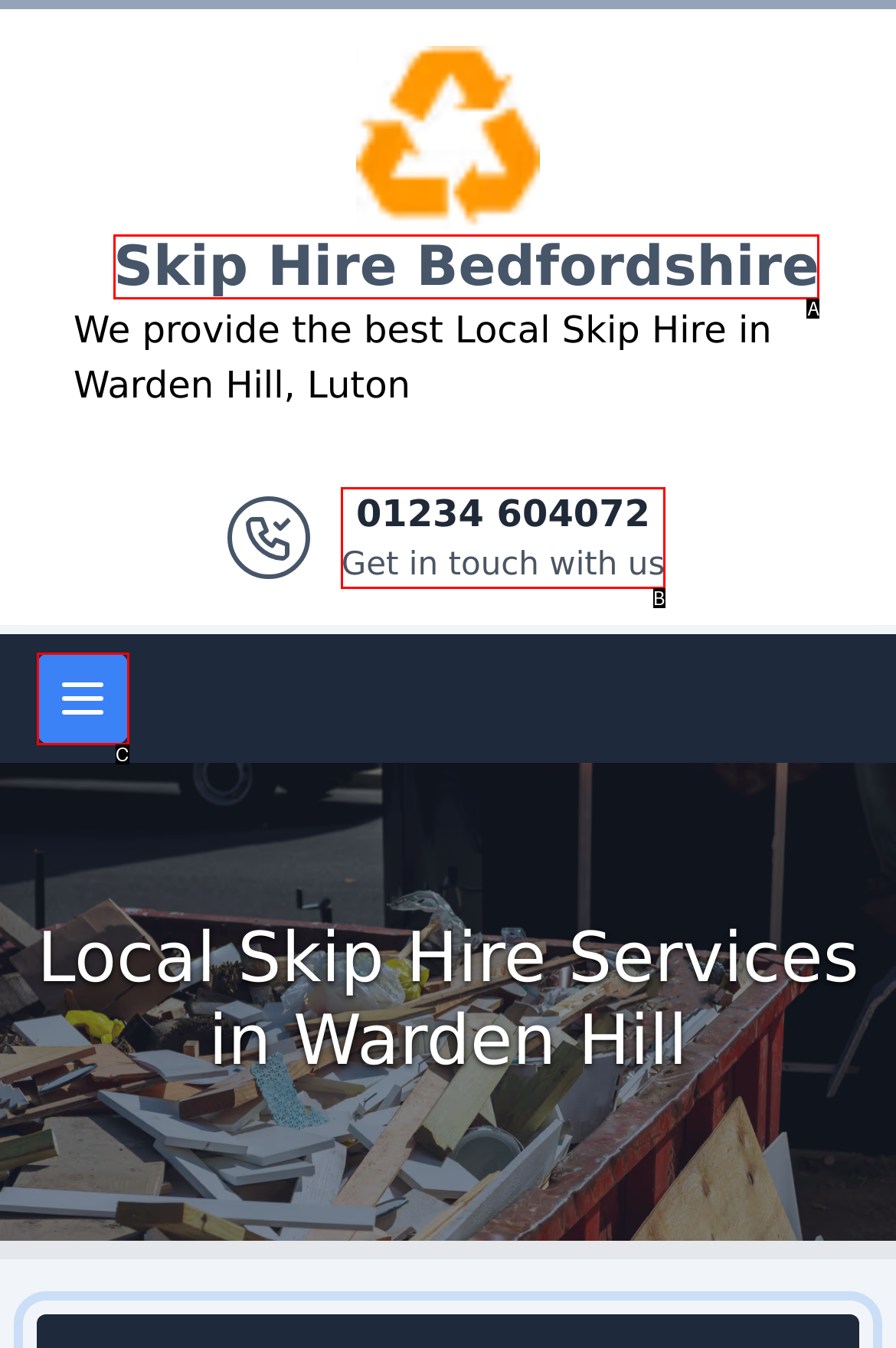Tell me which one HTML element best matches the description: Skip Hire Bedfordshire
Answer with the option's letter from the given choices directly.

A